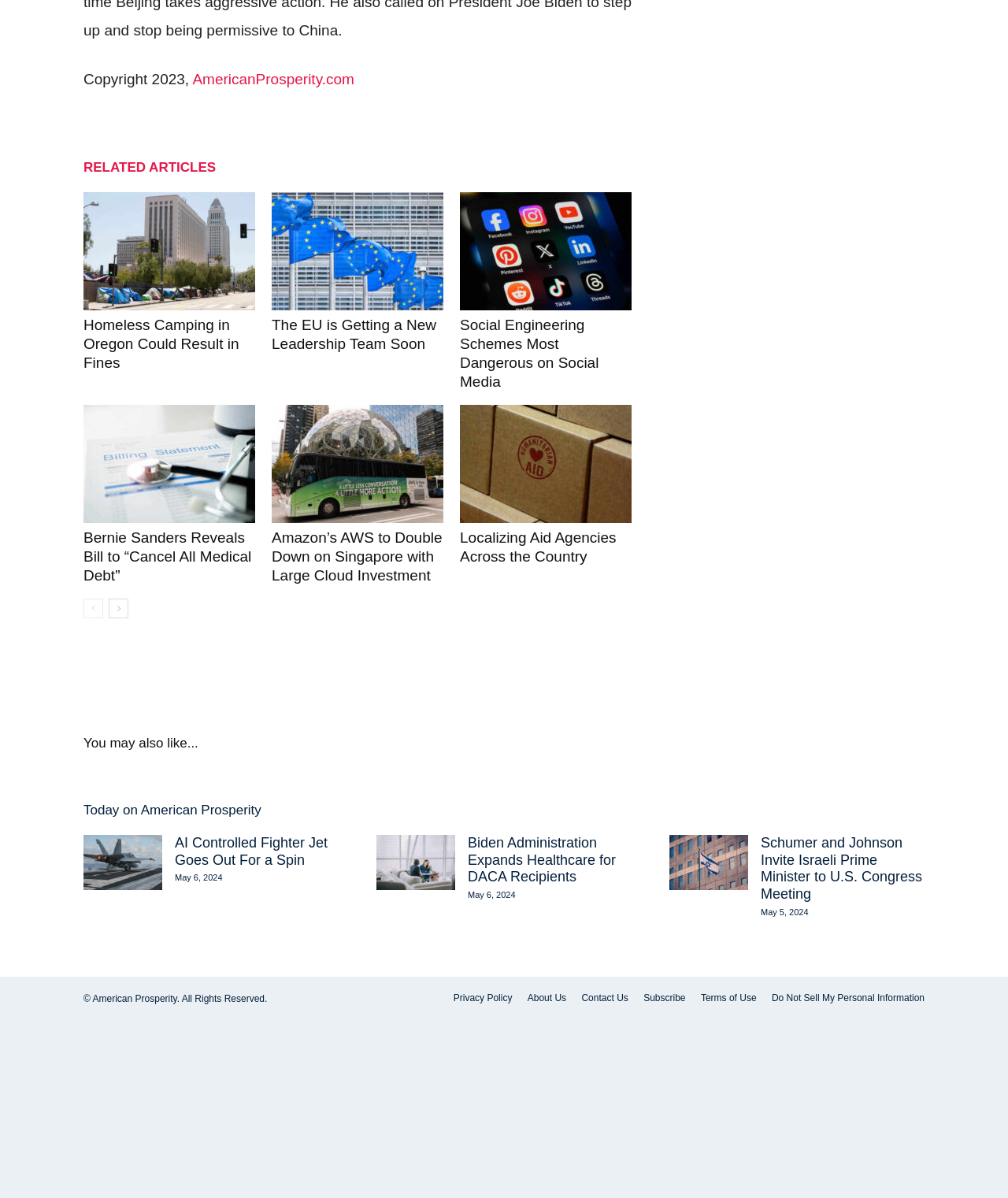Can you find the bounding box coordinates of the area I should click to execute the following instruction: "Click on 'next-page'"?

[0.108, 0.5, 0.127, 0.516]